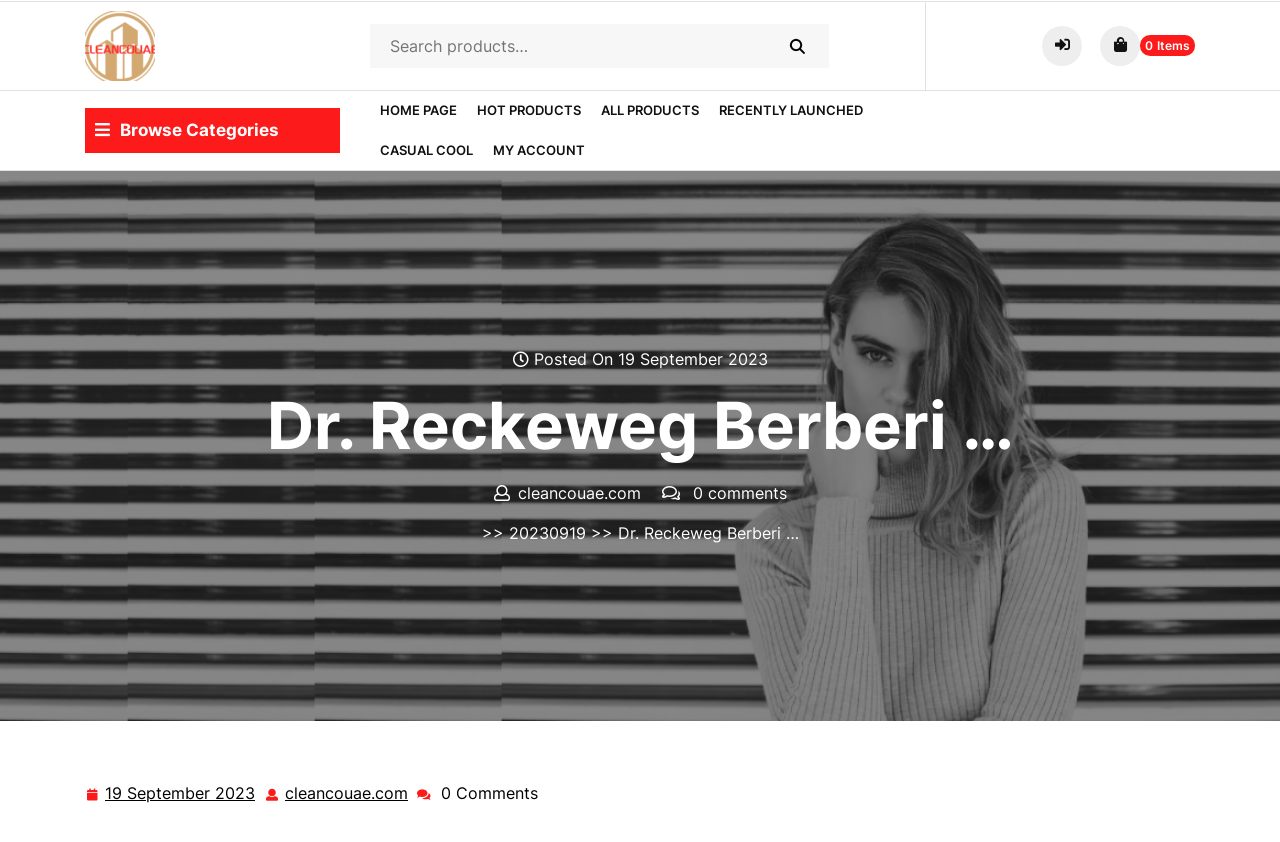What is the website's domain name?
Using the details shown in the screenshot, provide a comprehensive answer to the question.

I found the website's domain name by looking at the StaticText element with the content 'cleancouae.com' which is located at the bottom of the webpage.